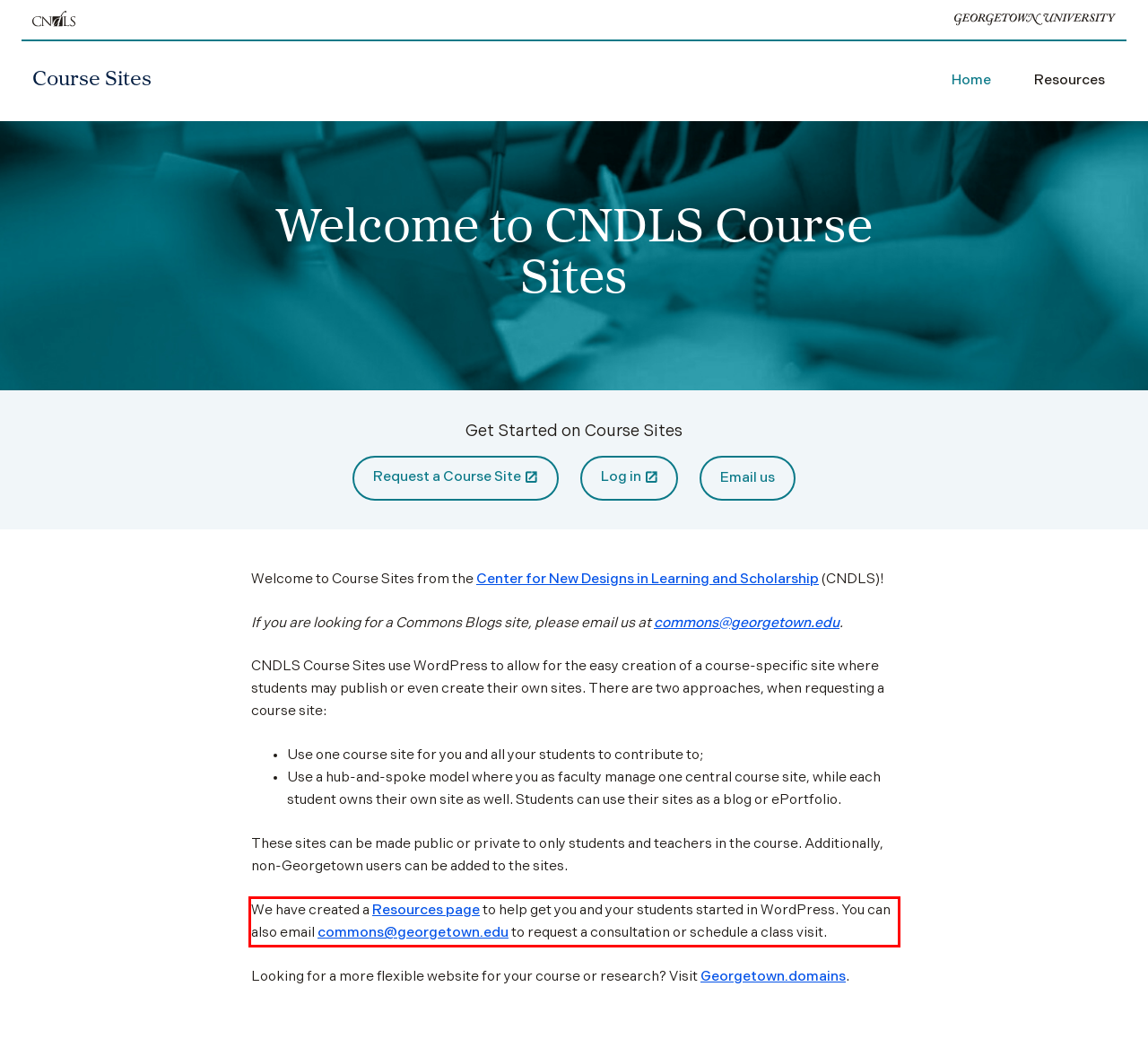From the given screenshot of a webpage, identify the red bounding box and extract the text content within it.

We have created a Resources page to help get you and your students started in WordPress. You can also email commons@georgetown.edu to request a consultation or schedule a class visit.